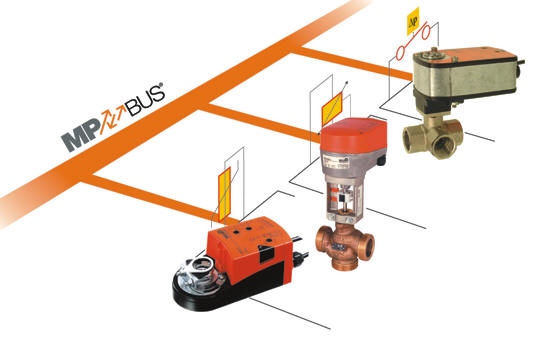How many devices are prominently displayed?
Answer the question with a thorough and detailed explanation.

The illustration prominently displays three different devices: an actuator with a black base and an orange top, a brass valve, and a compact actuator, each designed for efficient control within HVAC systems.